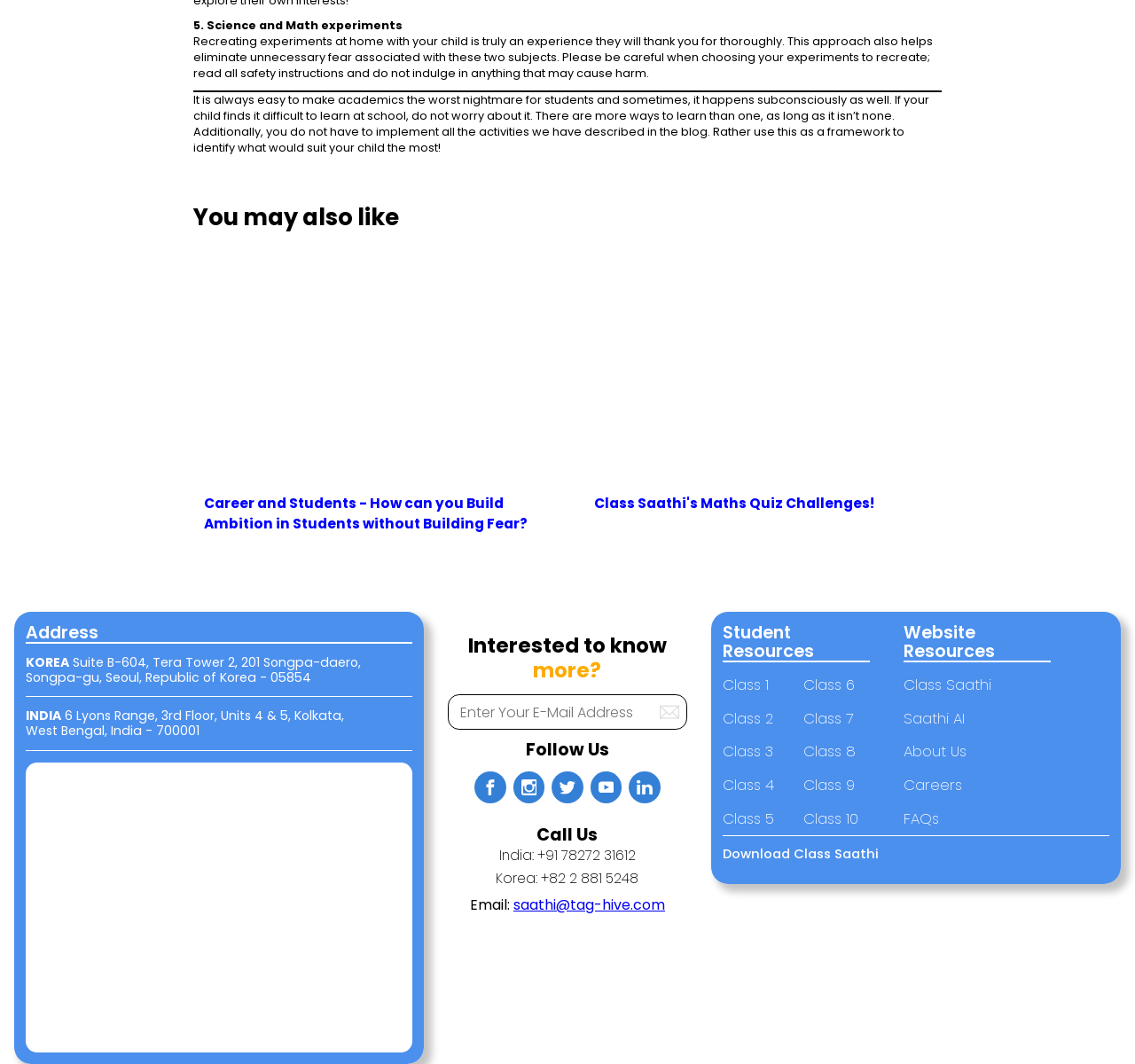Using the element description: "name="email" placeholder="Enter Your E-Mail Address"", determine the bounding box coordinates for the specified UI element. The coordinates should be four float numbers between 0 and 1, [left, top, right, bottom].

[0.395, 0.653, 0.605, 0.686]